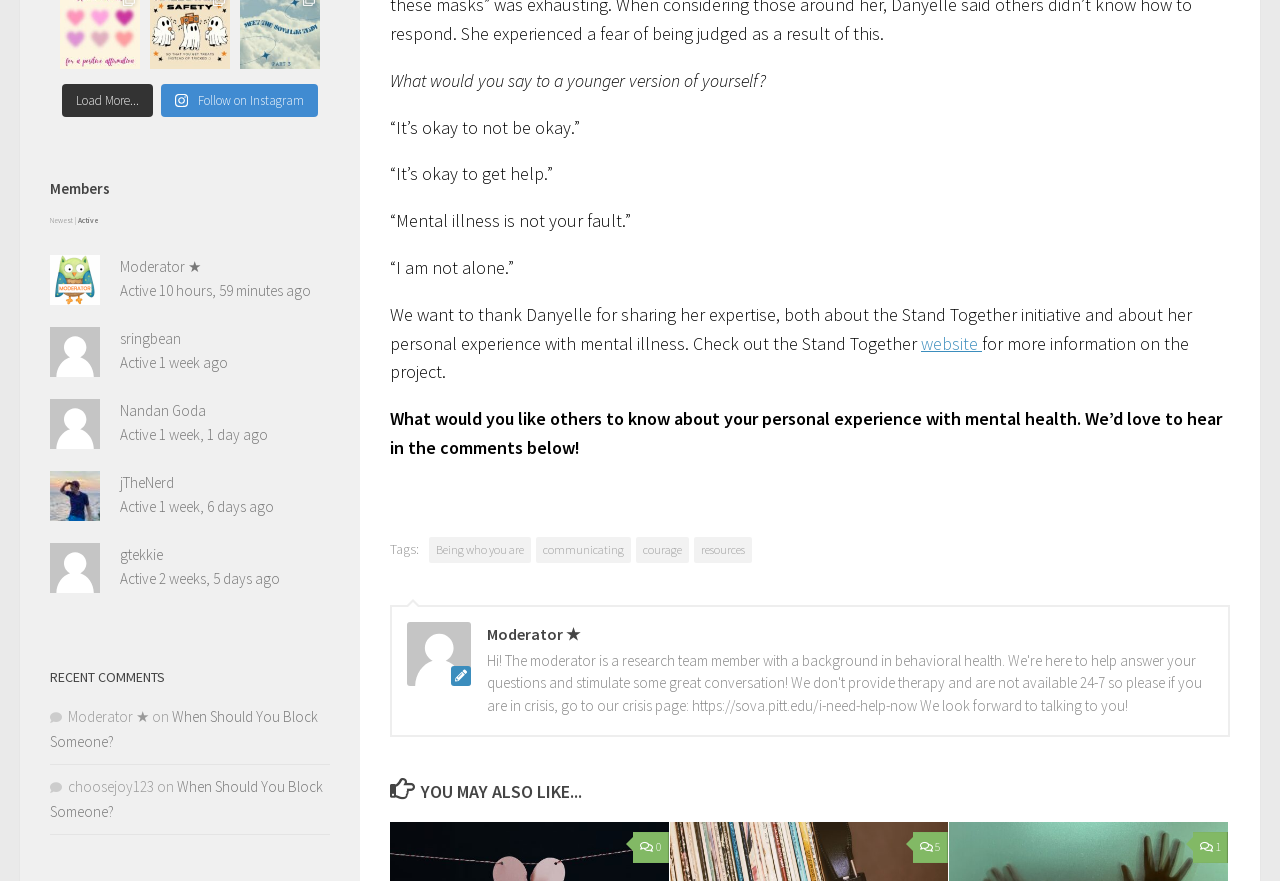From the element description gtekkie, predict the bounding box coordinates of the UI element. The coordinates must be specified in the format (top-left x, top-left y, bottom-right x, bottom-right y) and should be within the 0 to 1 range.

[0.094, 0.619, 0.127, 0.641]